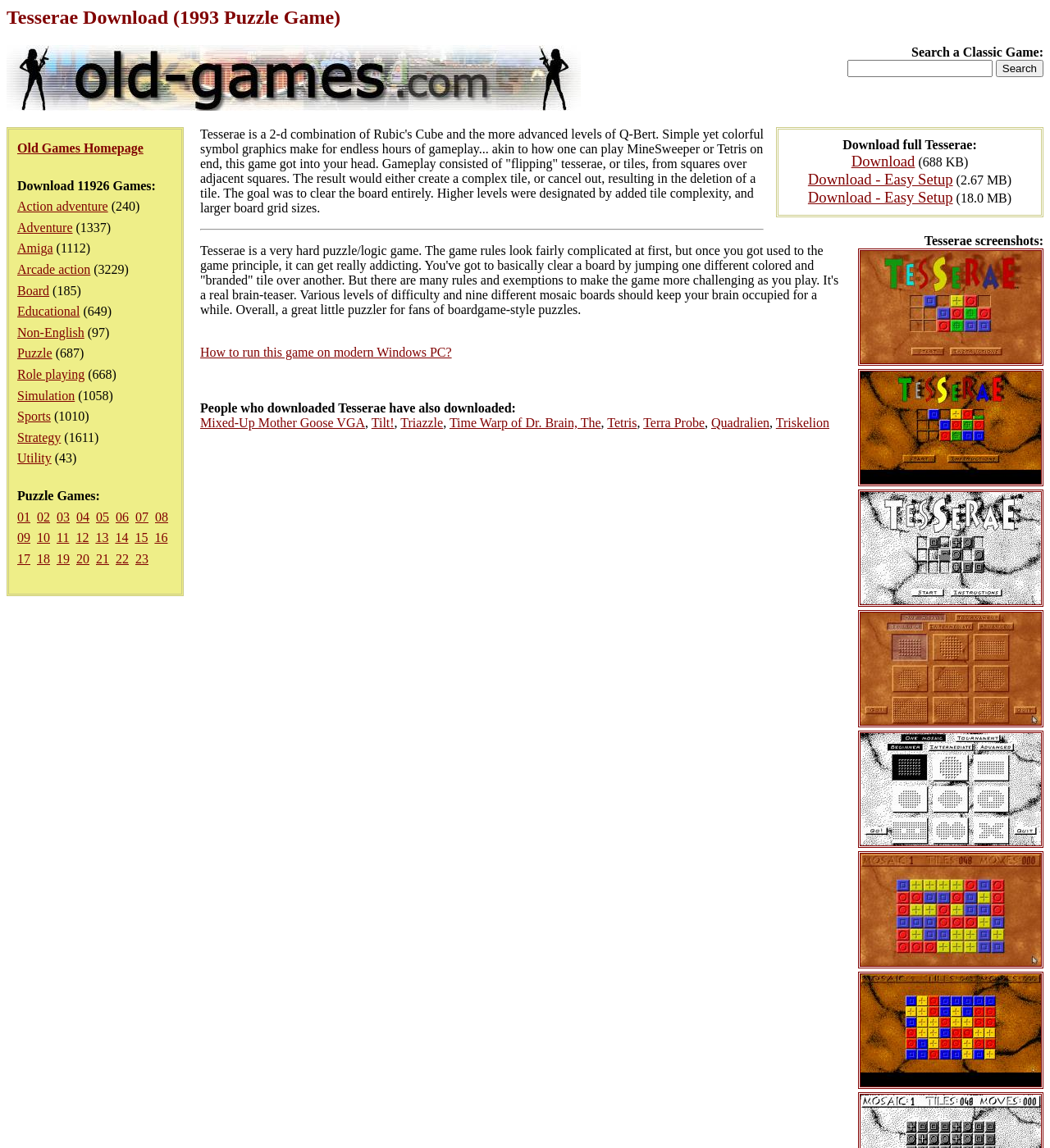Respond to the following query with just one word or a short phrase: 
How many puzzle games are listed?

11926